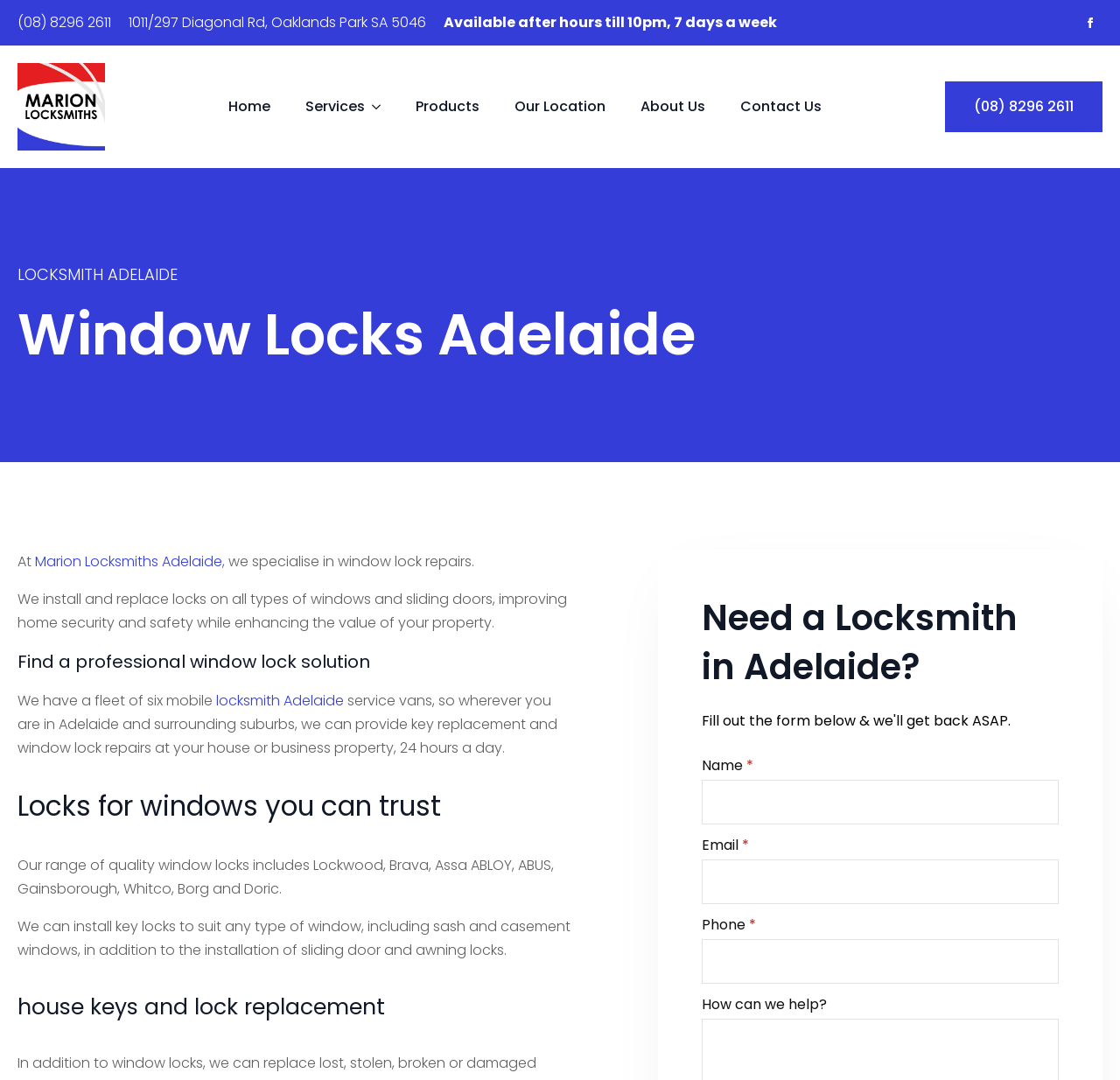Bounding box coordinates should be in the format (top-left x, top-left y, bottom-right x, bottom-right y) and all values should be floating point numbers between 0 and 1. Determine the bounding box coordinate for the UI element described as: (08) 8296 2611

[0.844, 0.075, 0.984, 0.122]